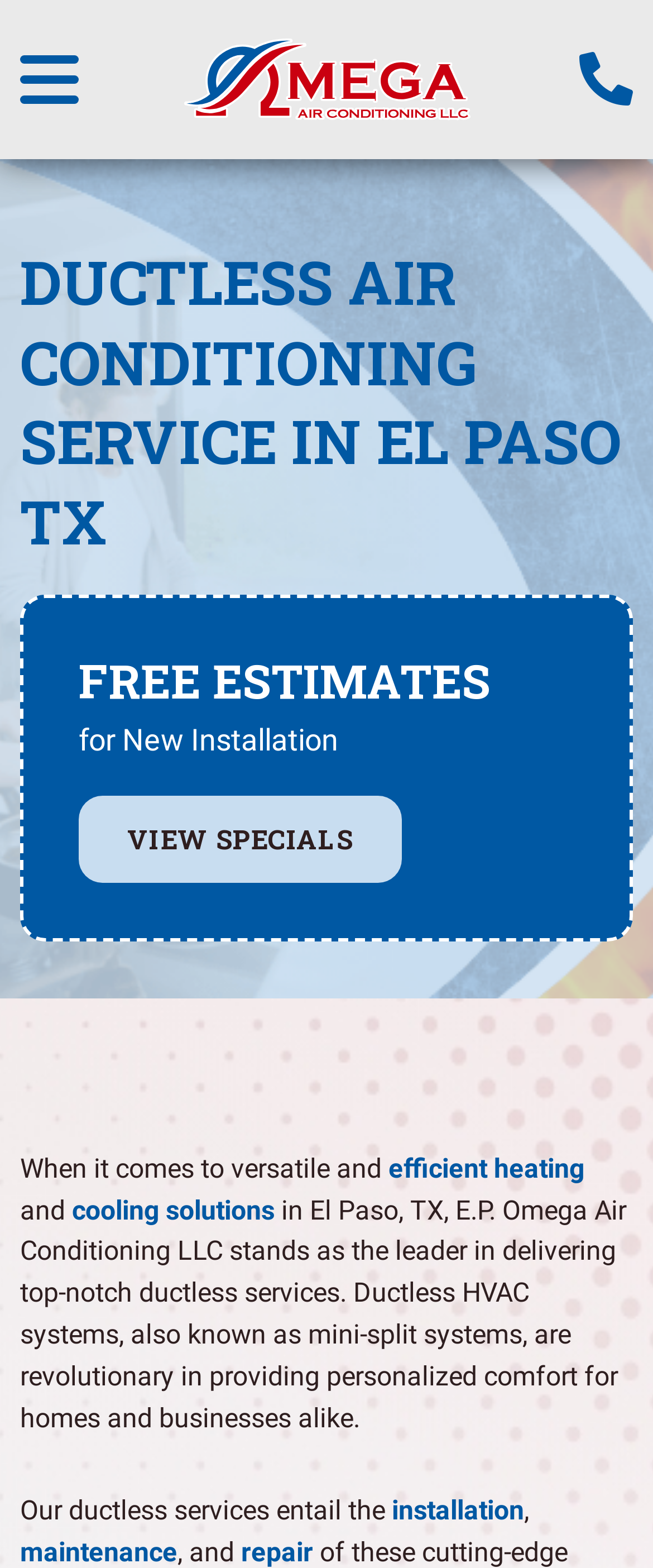Using the description "title="E.P. Omega Air Conditioning LLC"", predict the bounding box of the relevant HTML element.

[0.281, 0.039, 0.719, 0.06]